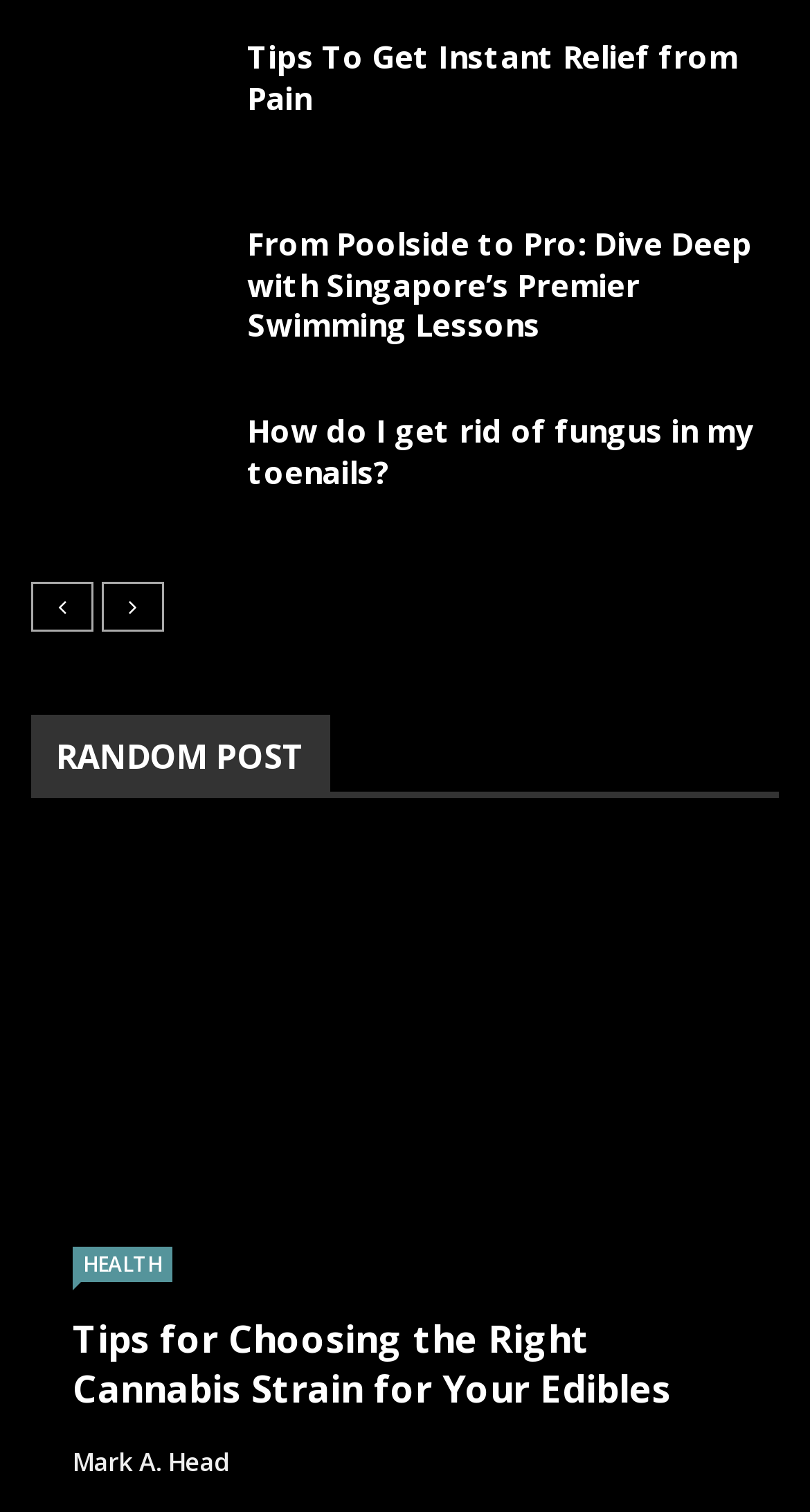Please identify the bounding box coordinates of the element that needs to be clicked to perform the following instruction: "Read the article about getting instant relief from pain".

[0.305, 0.024, 0.91, 0.078]